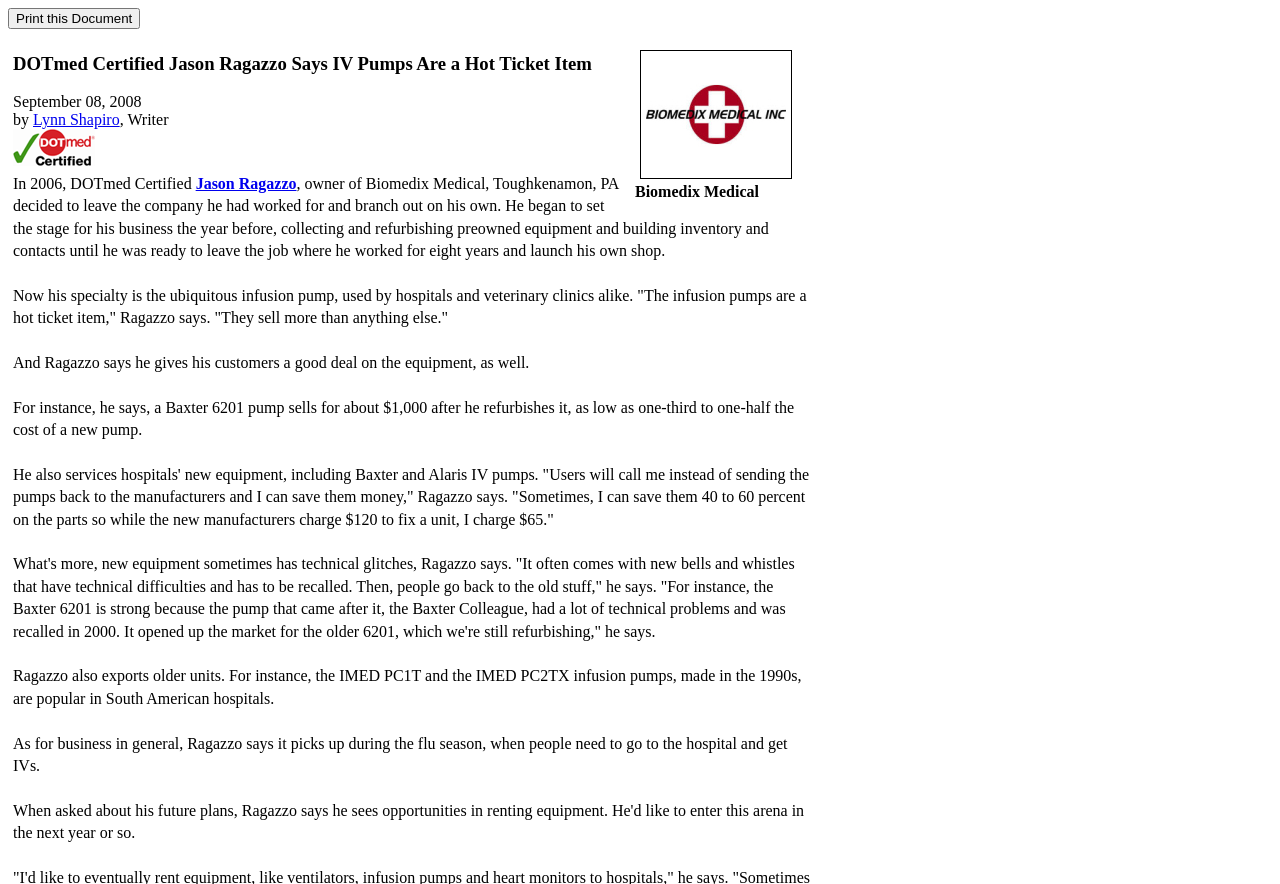Refer to the screenshot and give an in-depth answer to this question: Where are the IMED PC1T and IMED PC2TX infusion pumps popular?

According to the webpage, Jason Ragazzo exports older units, including the IMED PC1T and IMED PC2TX infusion pumps, made in the 1990s, which are popular in South American hospitals.